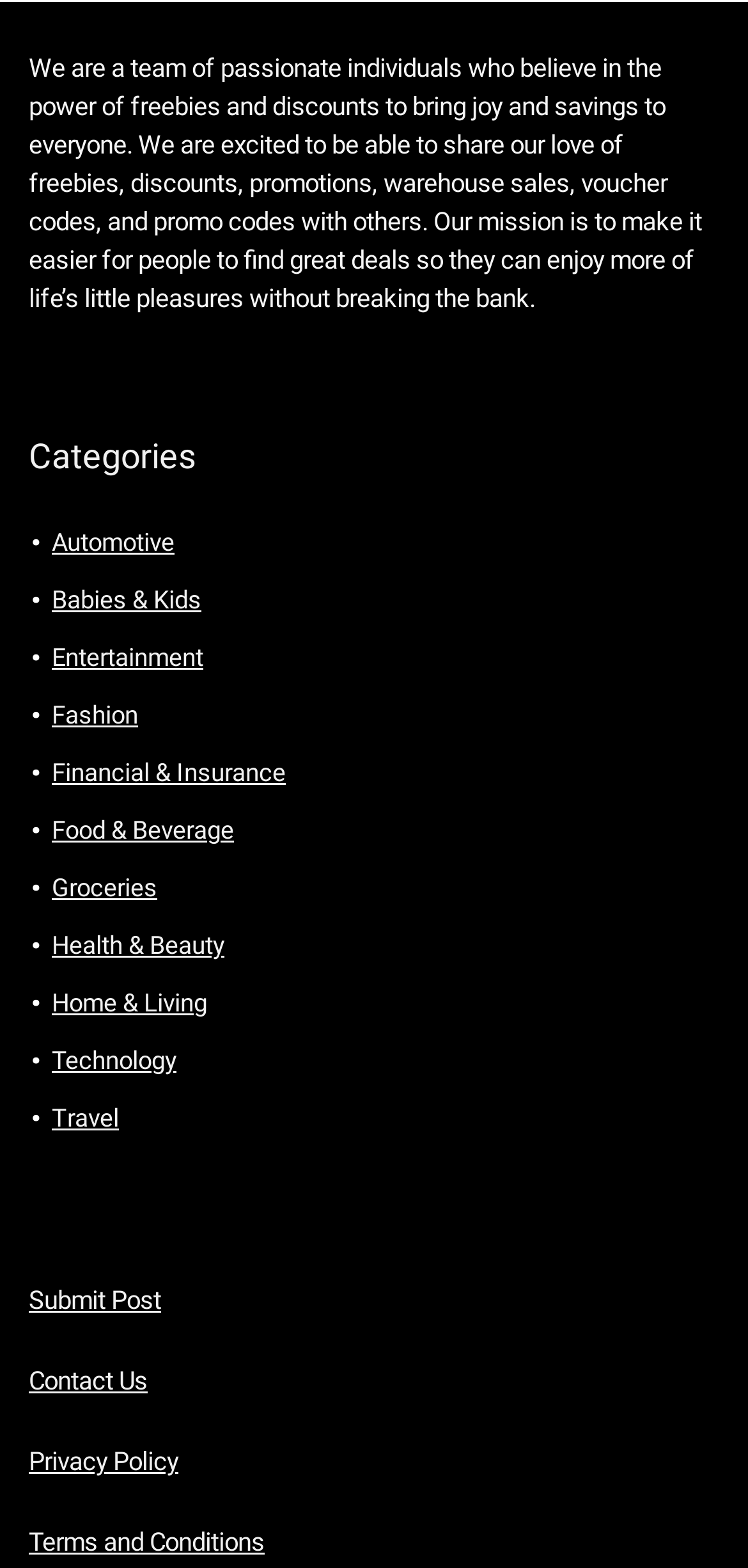Based on the image, provide a detailed response to the question:
What is the website's mission?

The website's mission is stated in the StaticText element with the bounding box coordinates [0.038, 0.495, 0.938, 0.66], which says 'Our mission is to make it easier for people to find great deals so they can enjoy more of life’s little pleasures without breaking the bank.'